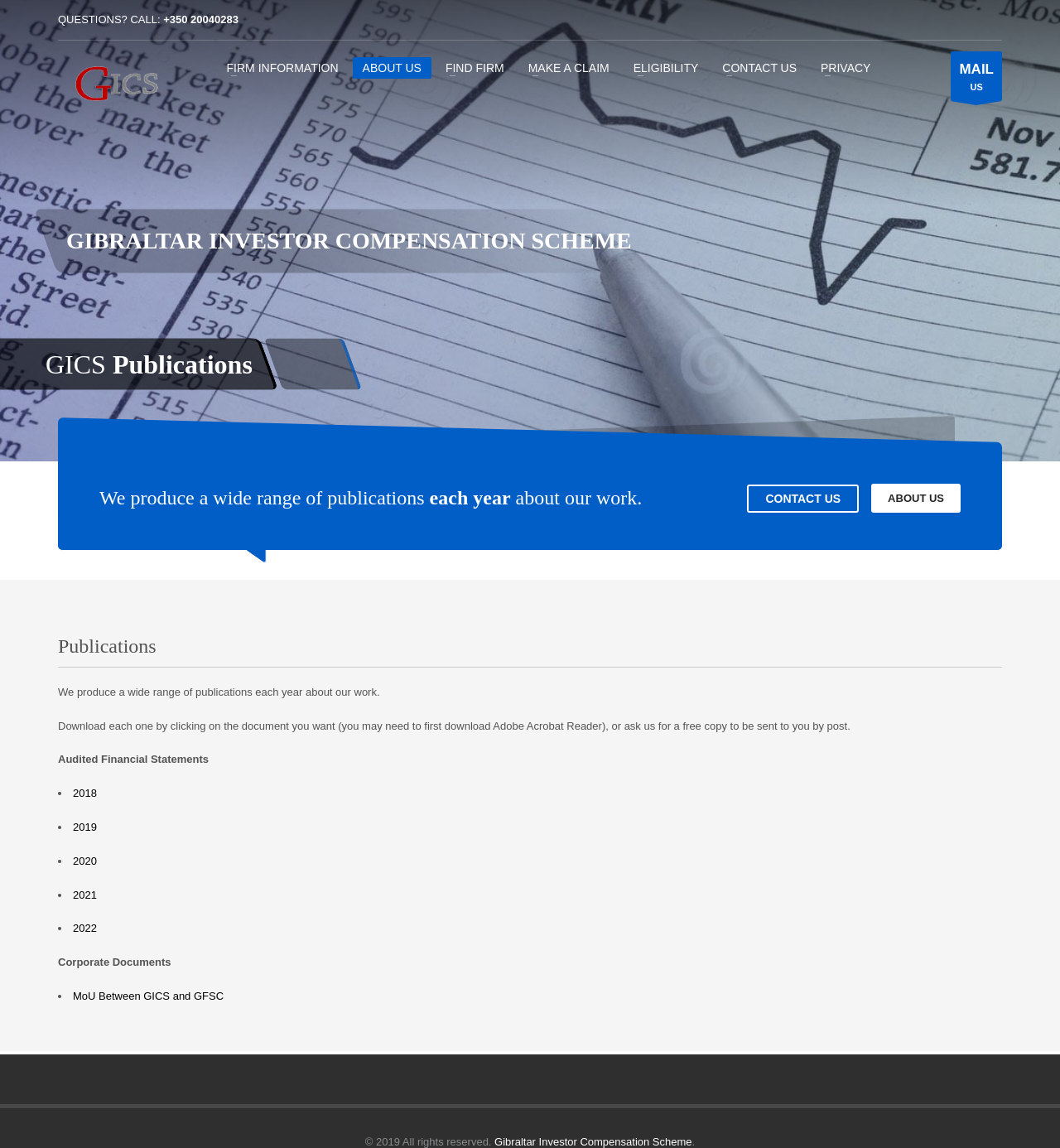Identify the bounding box coordinates for the region of the element that should be clicked to carry out the instruction: "Click the 'MAKE A CLAIM' link". The bounding box coordinates should be four float numbers between 0 and 1, i.e., [left, top, right, bottom].

[0.489, 0.05, 0.584, 0.069]